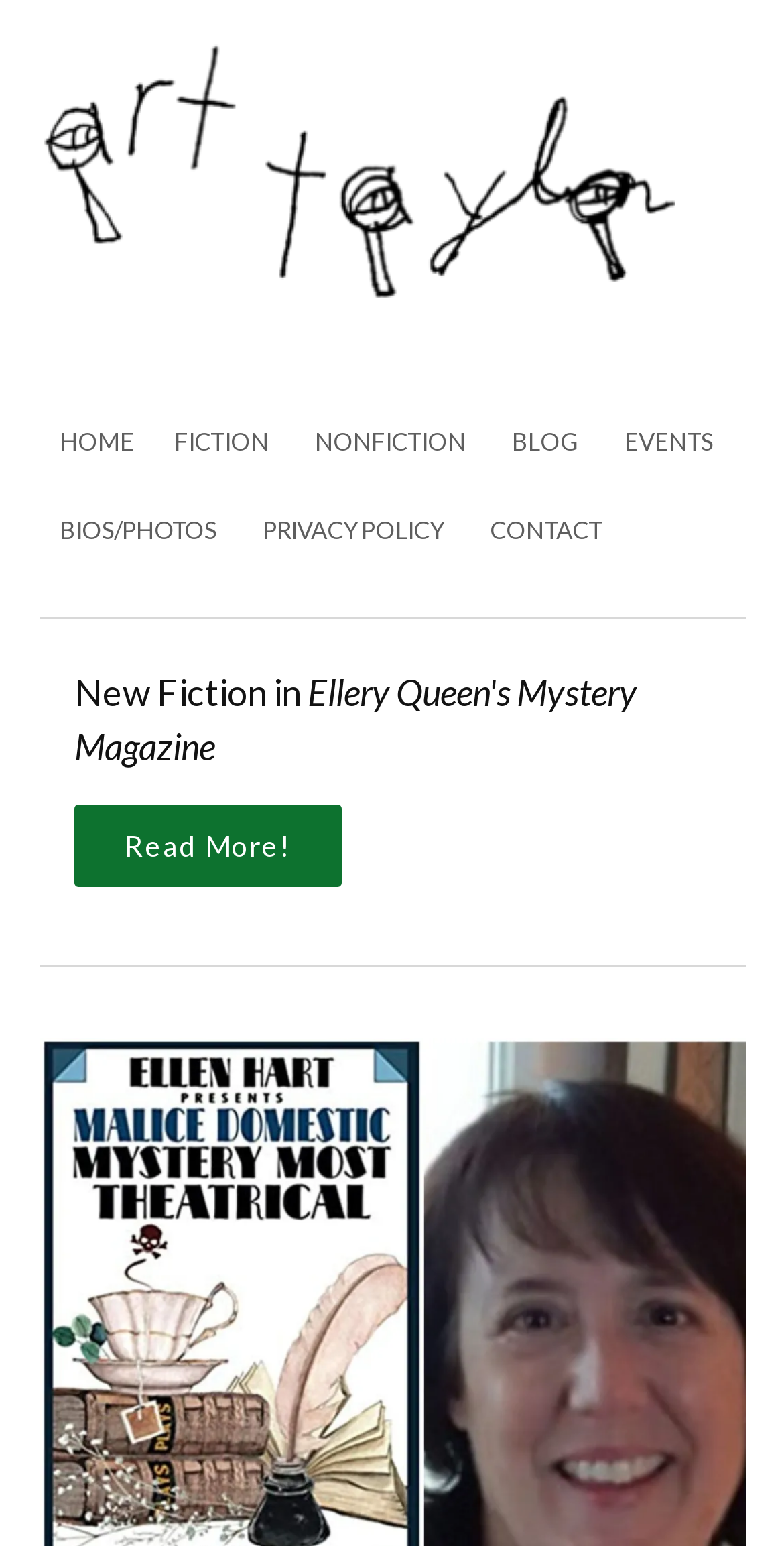Specify the bounding box coordinates of the area that needs to be clicked to achieve the following instruction: "Click on the HOME link".

[0.076, 0.257, 0.171, 0.315]